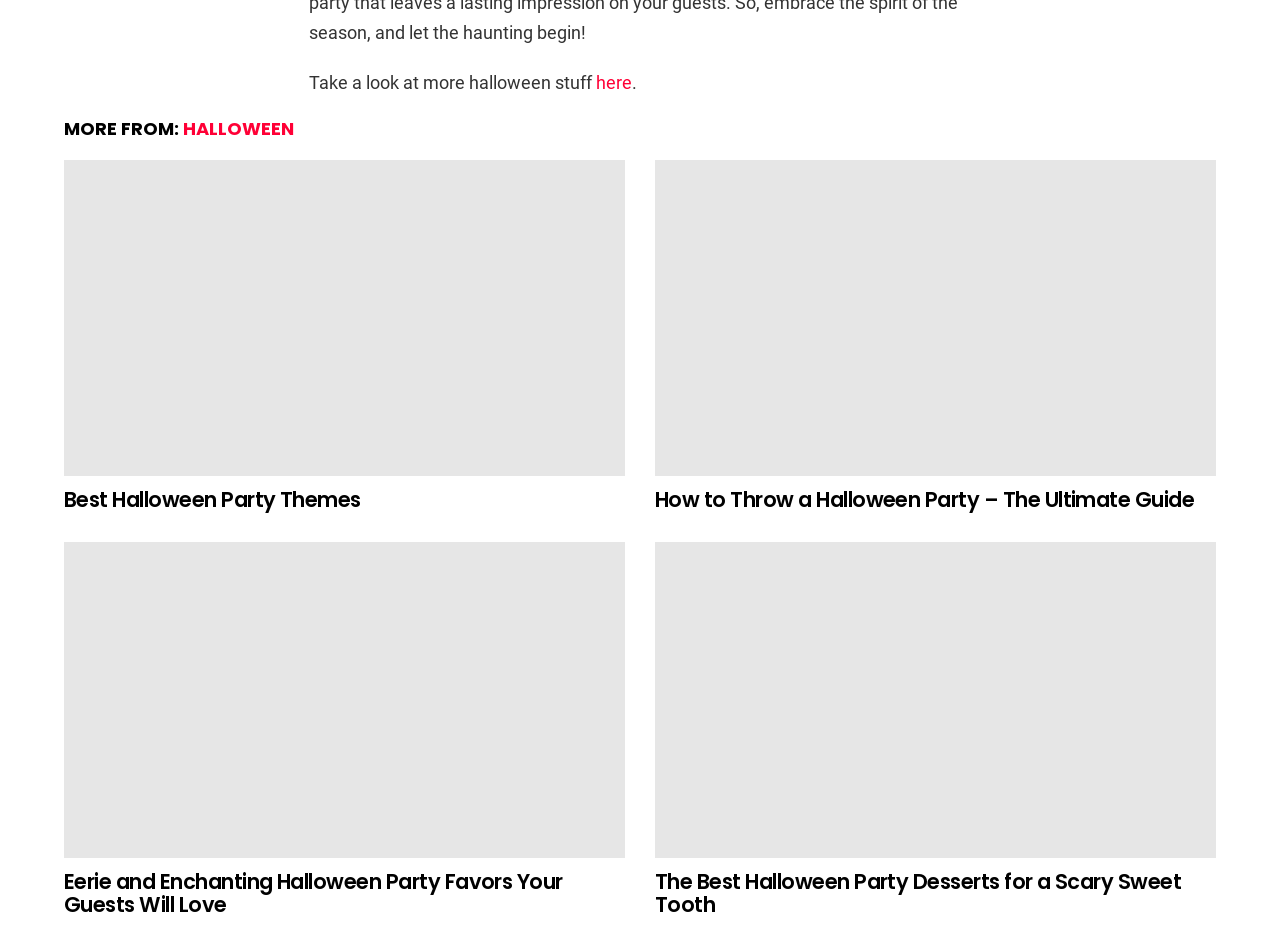Using the provided element description "here", determine the bounding box coordinates of the UI element.

[0.466, 0.077, 0.494, 0.099]